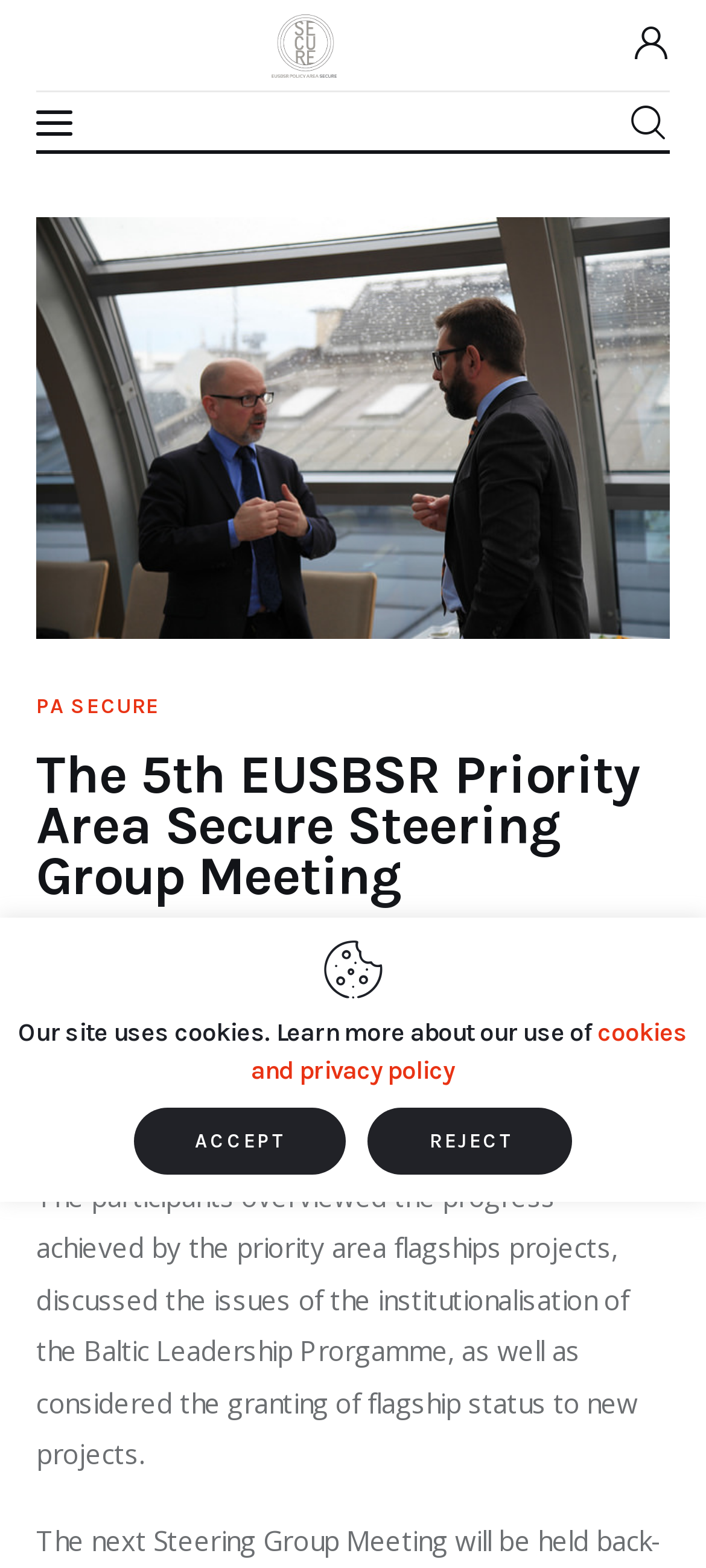Identify the bounding box coordinates of the specific part of the webpage to click to complete this instruction: "View About Us page".

[0.141, 0.198, 0.859, 0.256]